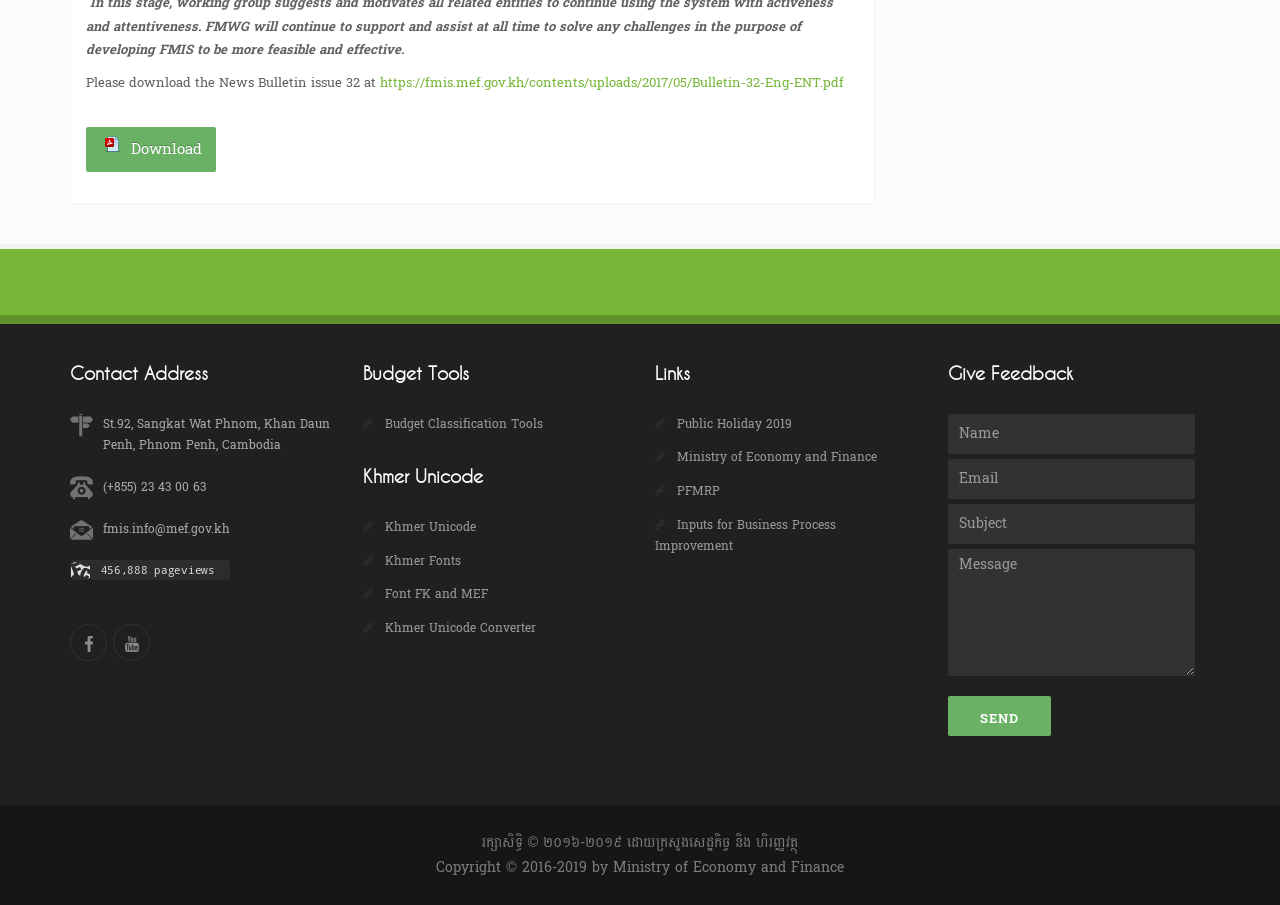What is the language of the Unicode converter tool?
Using the visual information, respond with a single word or phrase.

Khmer